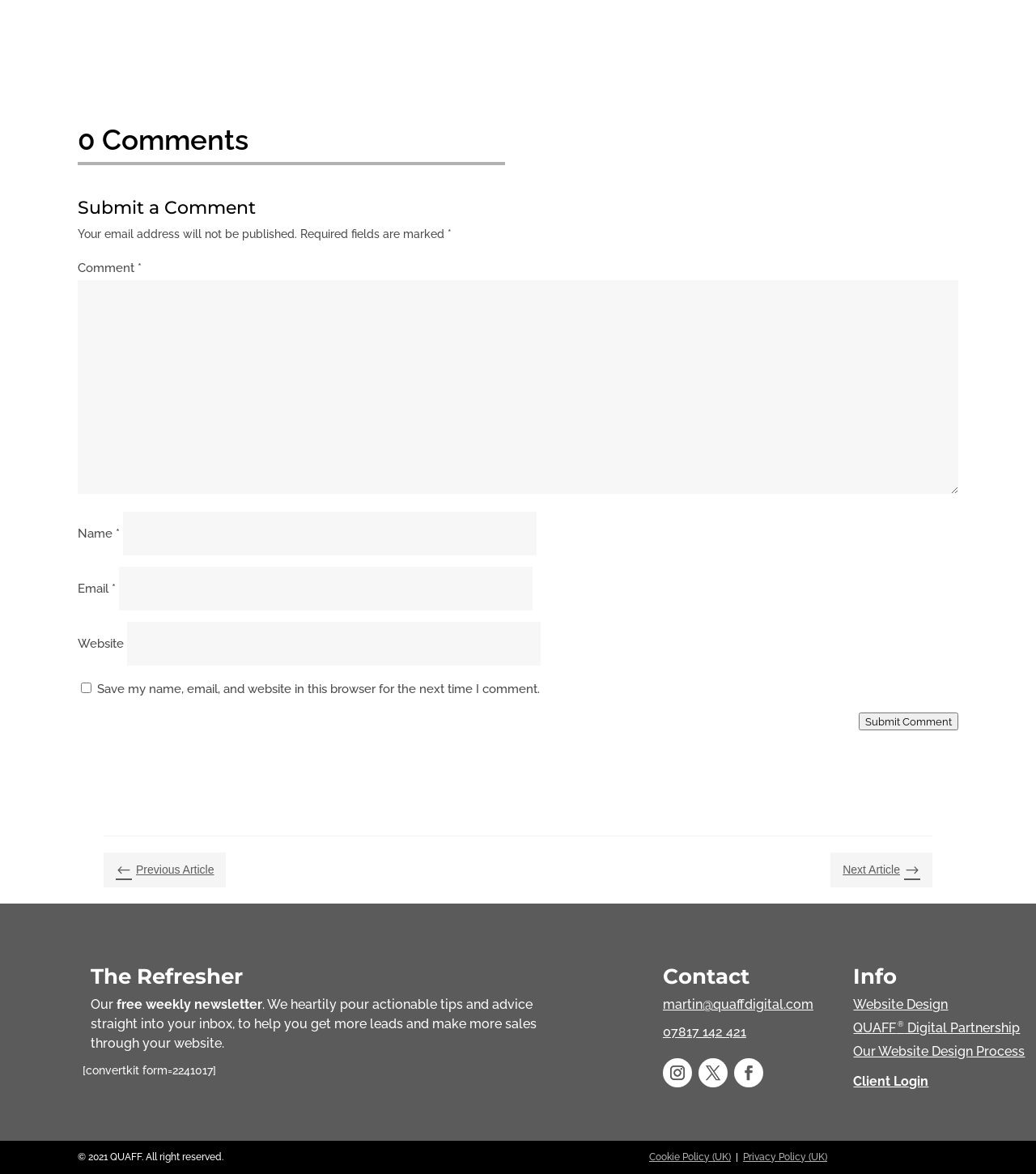Answer the question using only one word or a concise phrase: What is the newsletter about?

Actionable tips and advice